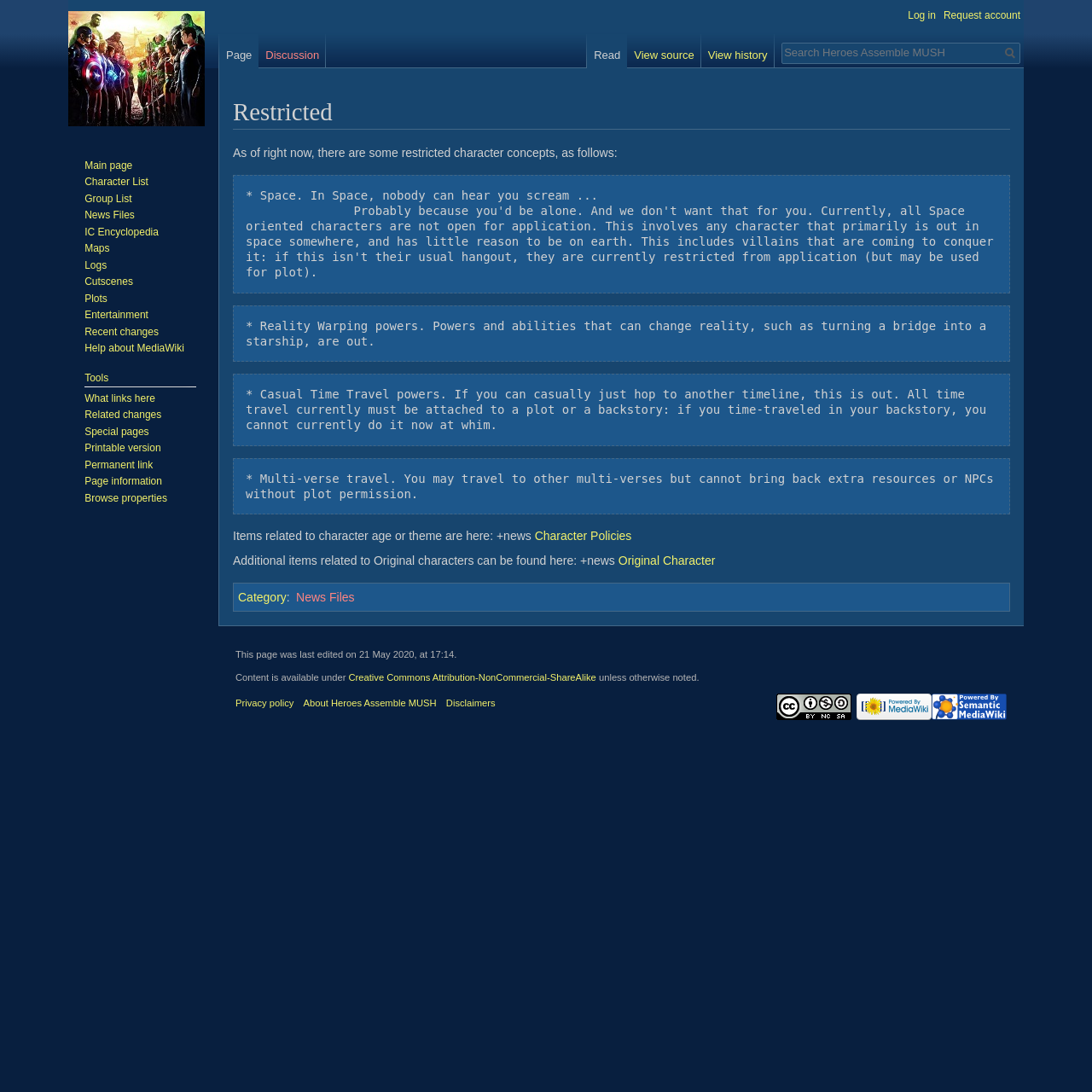What license is the content available under?
Give a thorough and detailed response to the question.

The webpage footer section mentions that 'Content is available under Creative Commons Attribution-NonCommercial-ShareAlike unless otherwise noted.', indicating that the content is available under this specific license.